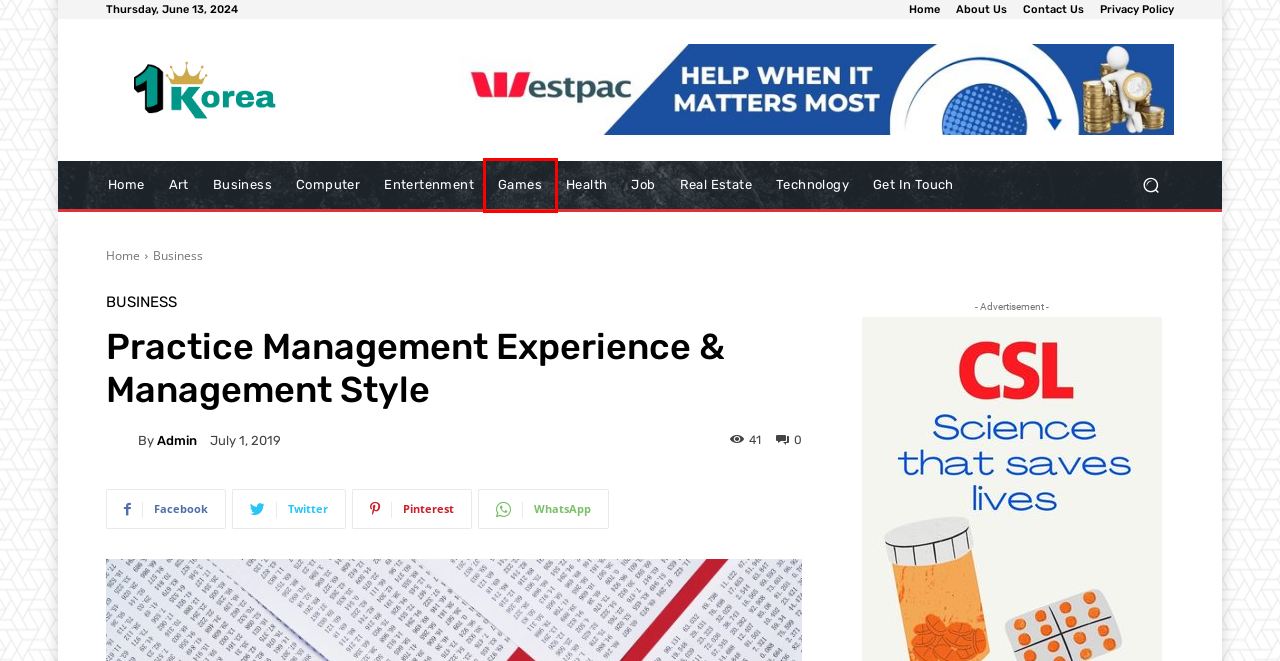Evaluate the webpage screenshot and identify the element within the red bounding box. Select the webpage description that best fits the new webpage after clicking the highlighted element. Here are the candidates:
A. Entertenment - Korea is One
B. Technology - Korea is One
C. Job - Korea is One
D. Games - Korea is One
E. Real Estate - Korea is One
F. Art - Korea is One
G. Who we are - Korea is One
H. Business - Korea is One

D